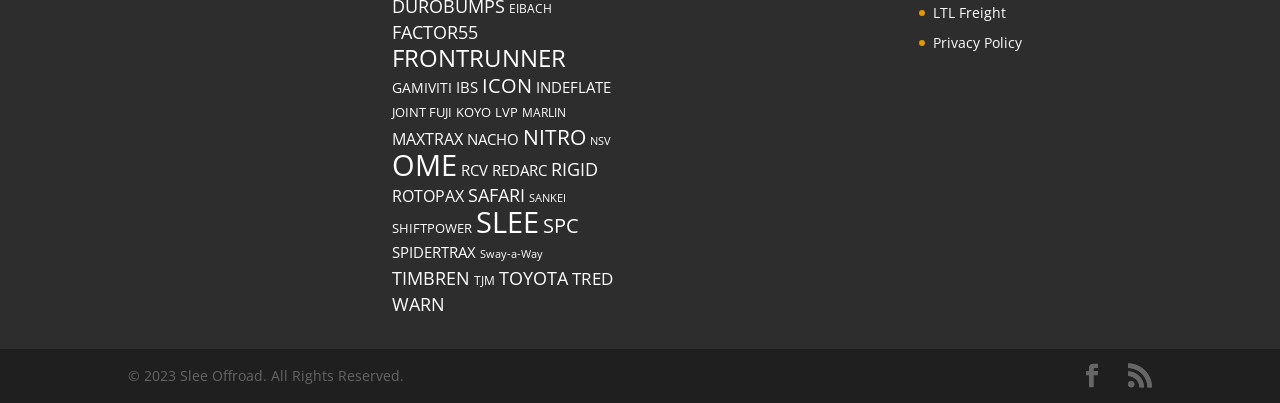Given the description "Privacy Policy", determine the bounding box of the corresponding UI element.

[0.729, 0.083, 0.798, 0.13]